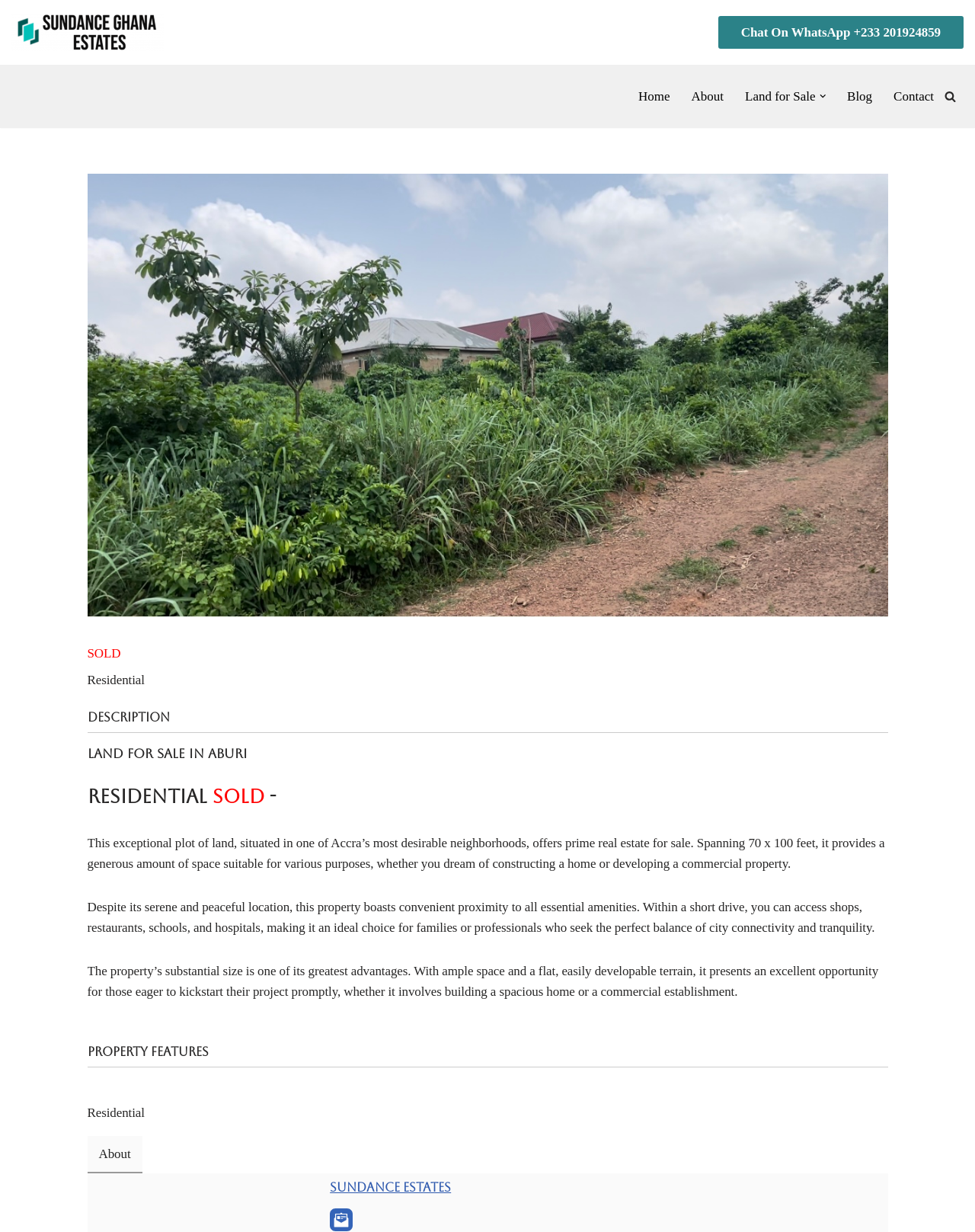What is the location of the property?
Refer to the screenshot and deliver a thorough answer to the question presented.

The location of the property can be determined from the heading 'Land for Sale in Aburi' and the static text 'situated in one of Accra’s most desirable neighborhoods' which implies that the property is located in Aburi, Accra.